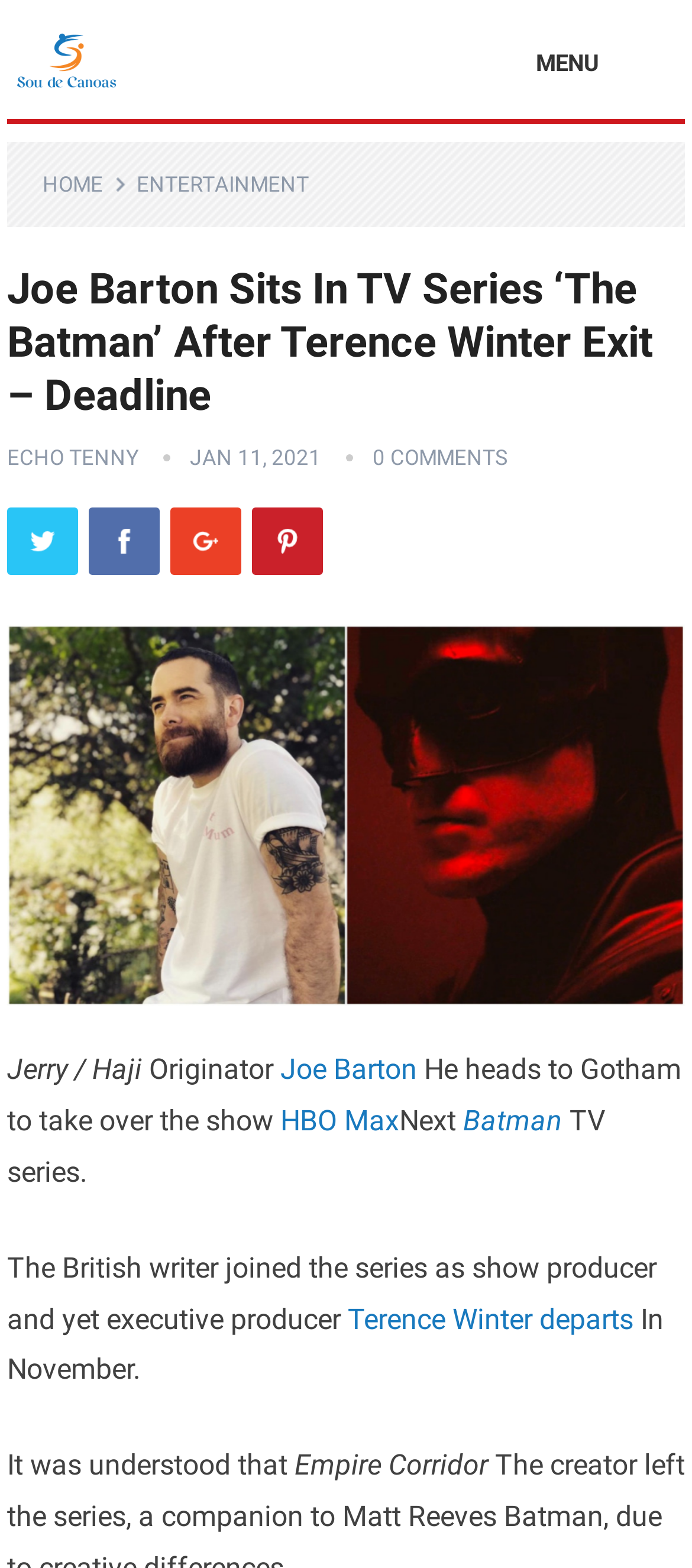Construct a thorough caption encompassing all aspects of the webpage.

The webpage appears to be an article about Joe Barton taking over as the showrunner of the upcoming Batman TV series on HBO Max. At the top of the page, there is a menu with links to "HOME" and "ENTERTAINMENT" on the right side. Below the menu, there is a header section with the title "Joe Barton Sits In TV Series ‘The Batman’ After Terence Winter Exit – Deadline" in a large font. 

On the left side of the header section, there are social media links to Twitter, Facebook, Google+, and Pinterest, each accompanied by an icon. To the right of the title, there is a link to "ECHO TENNY" and a date "JAN 11, 2021". Below the date, there is a link to "0 COMMENTS".

The main content of the article starts with a large image related to the topic. Below the image, there are several paragraphs of text. The first paragraph mentions Jerry/Haji Originator Joe Barton heading to Gotham to take over the show HBO Max Next Batman TV series. The text also mentions that Joe Barton is a British writer who joined the series as a show producer and executive producer.

The article continues with more text, mentioning that Terence Winter departed in November. There is also a mention of "Empire Corridor" towards the end of the article. Throughout the article, there are links to relevant names and terms, such as "Joe Barton", "HBO Max", "Batman", and "Terence Winter departs".